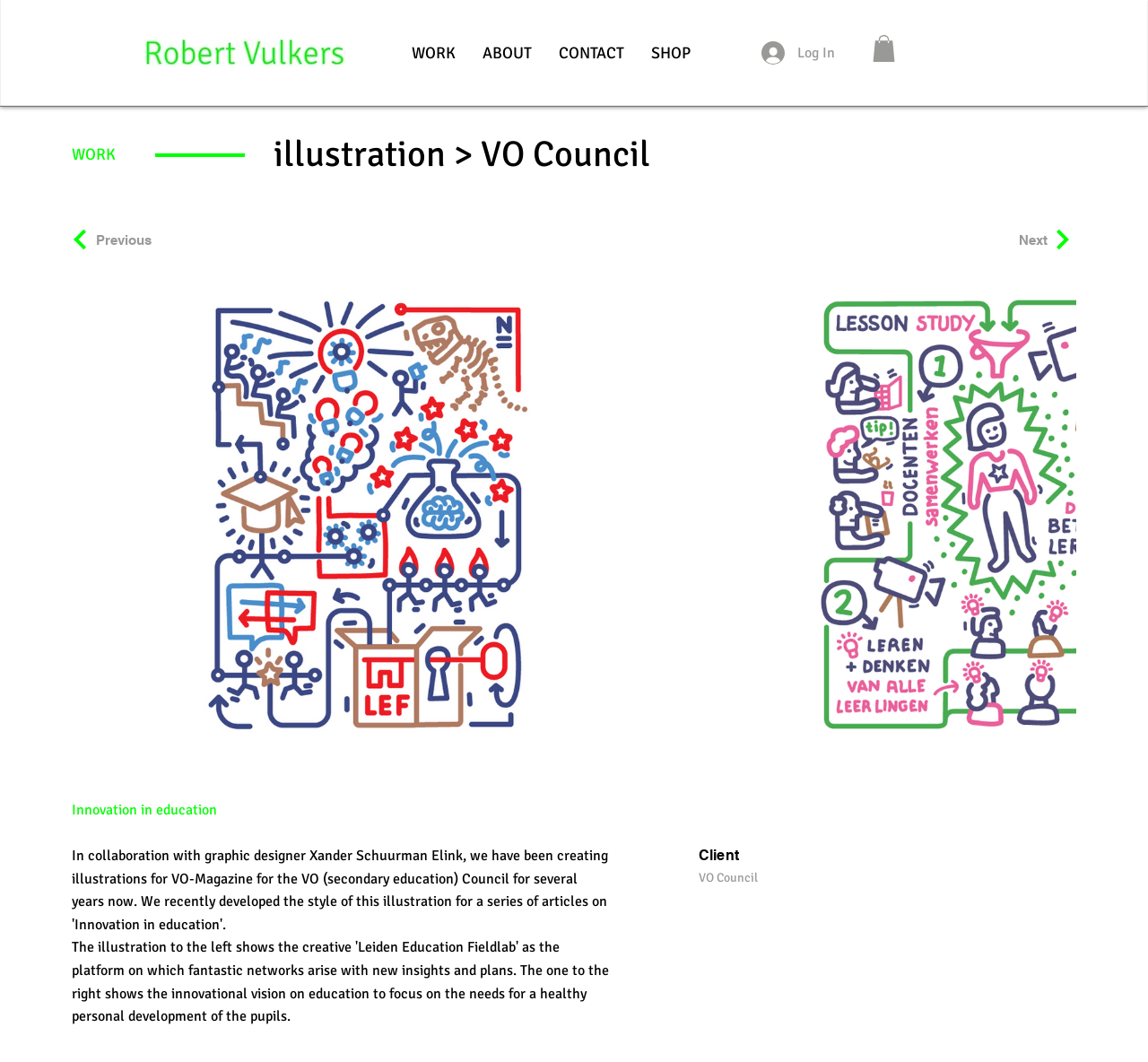Identify the bounding box coordinates for the UI element described as: "Previous". The coordinates should be provided as four floats between 0 and 1: [left, top, right, bottom].

[0.084, 0.215, 0.146, 0.236]